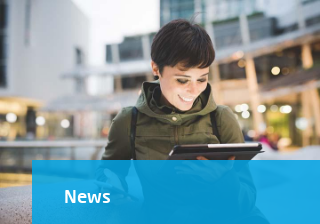What type of environment is the woman in?
Give a one-word or short phrase answer based on the image.

Urban